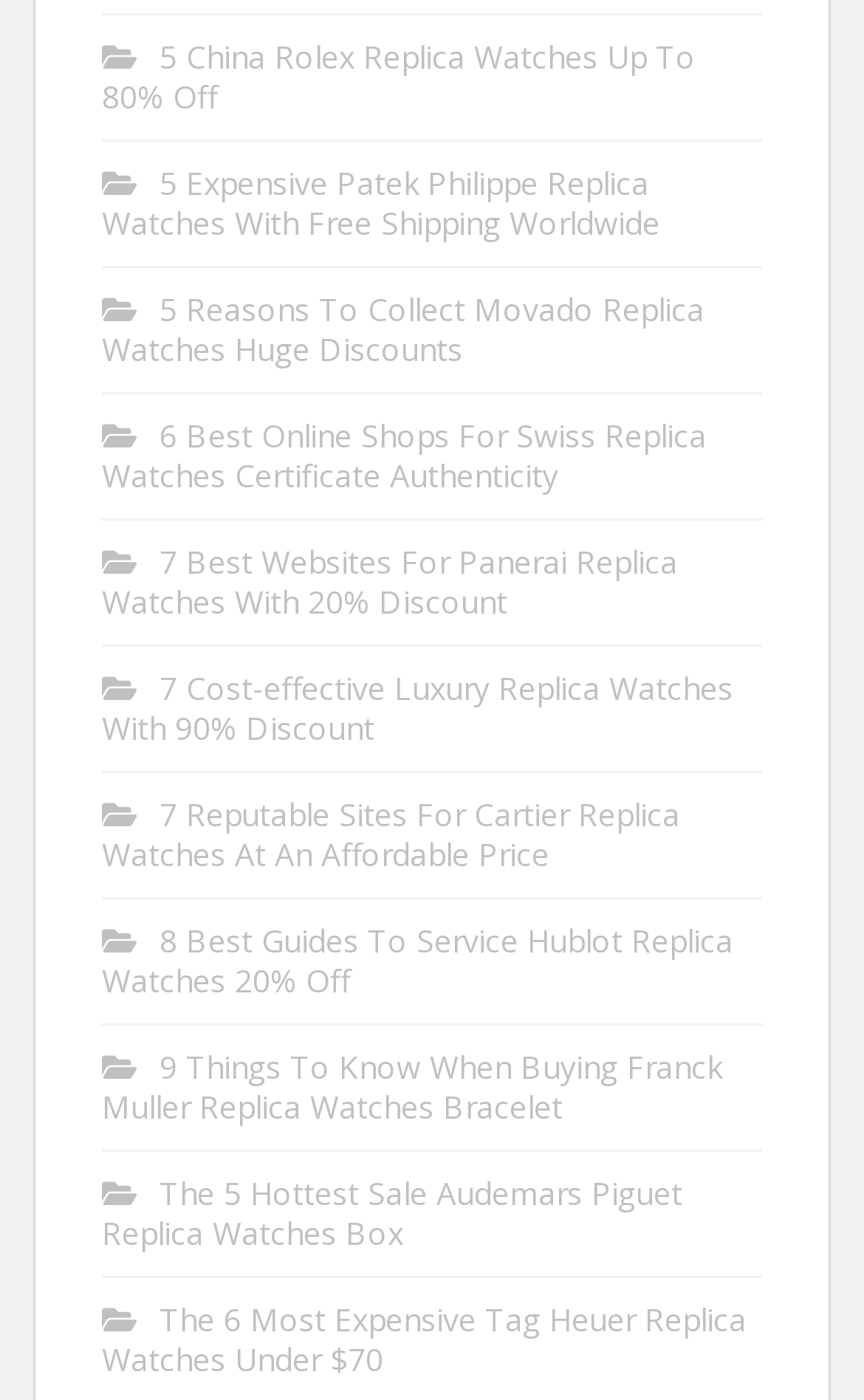How many links are on the webpage?
Look at the image and respond with a single word or a short phrase.

15